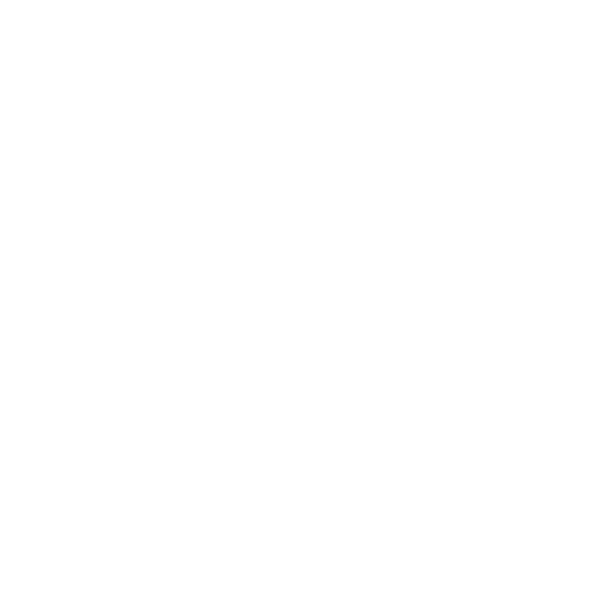What type of video capability does the camera have?
Using the image, give a concise answer in the form of a single word or short phrase.

Full 1080p HD